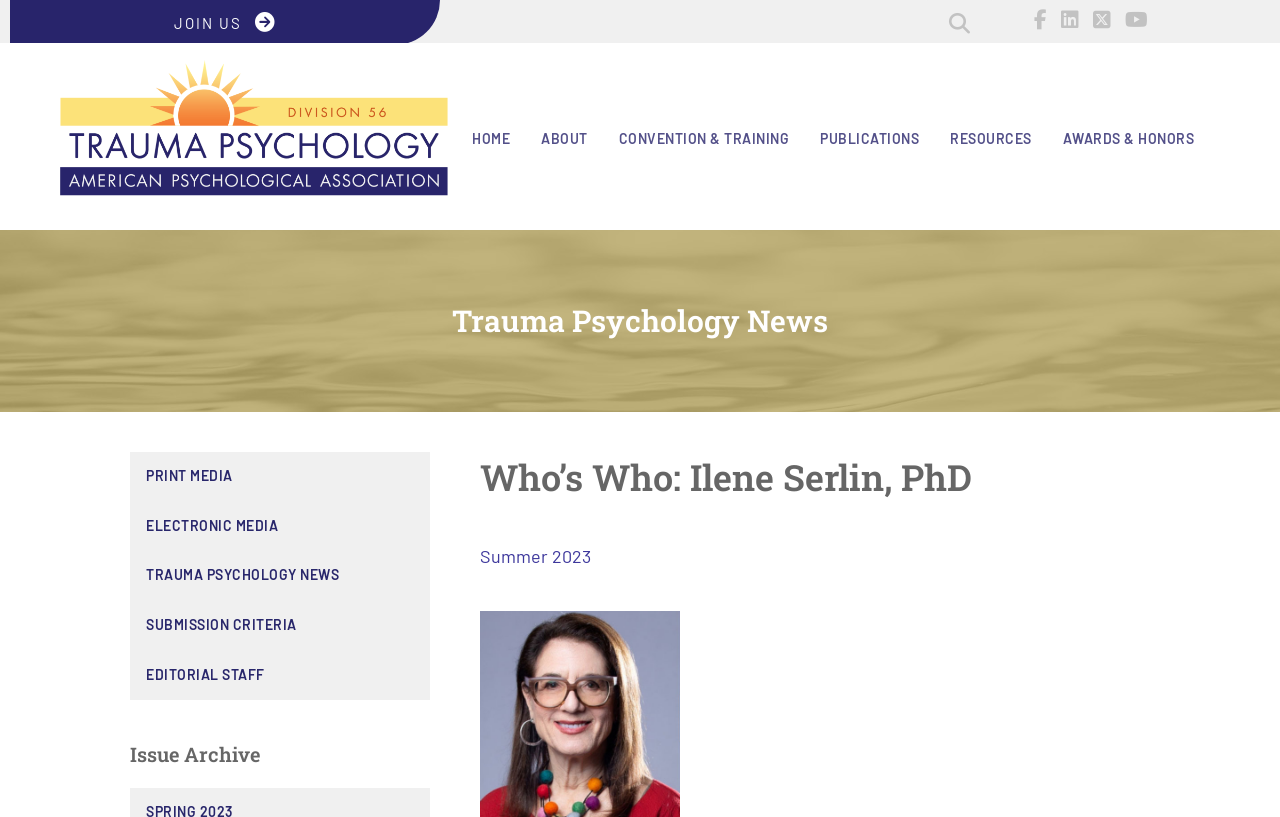Determine the heading of the webpage and extract its text content.

Who’s Who: Ilene Serlin, PhD